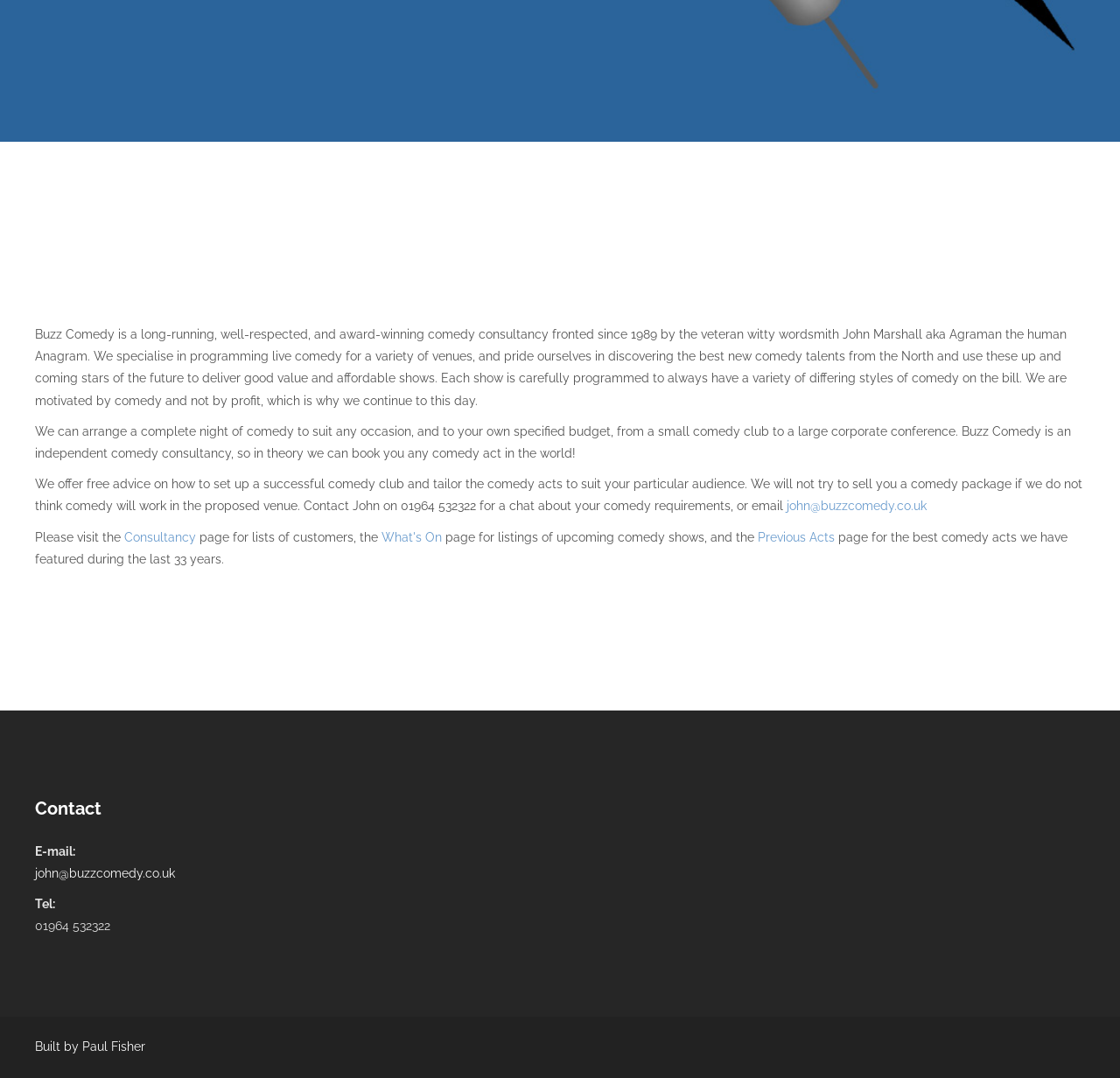Could you please study the image and provide a detailed answer to the question:
What is the email address to contact John?

The email address to contact John is mentioned in the 'Contact' section of the webpage, which states 'E-mail: john@buzzcomedy.co.uk'.